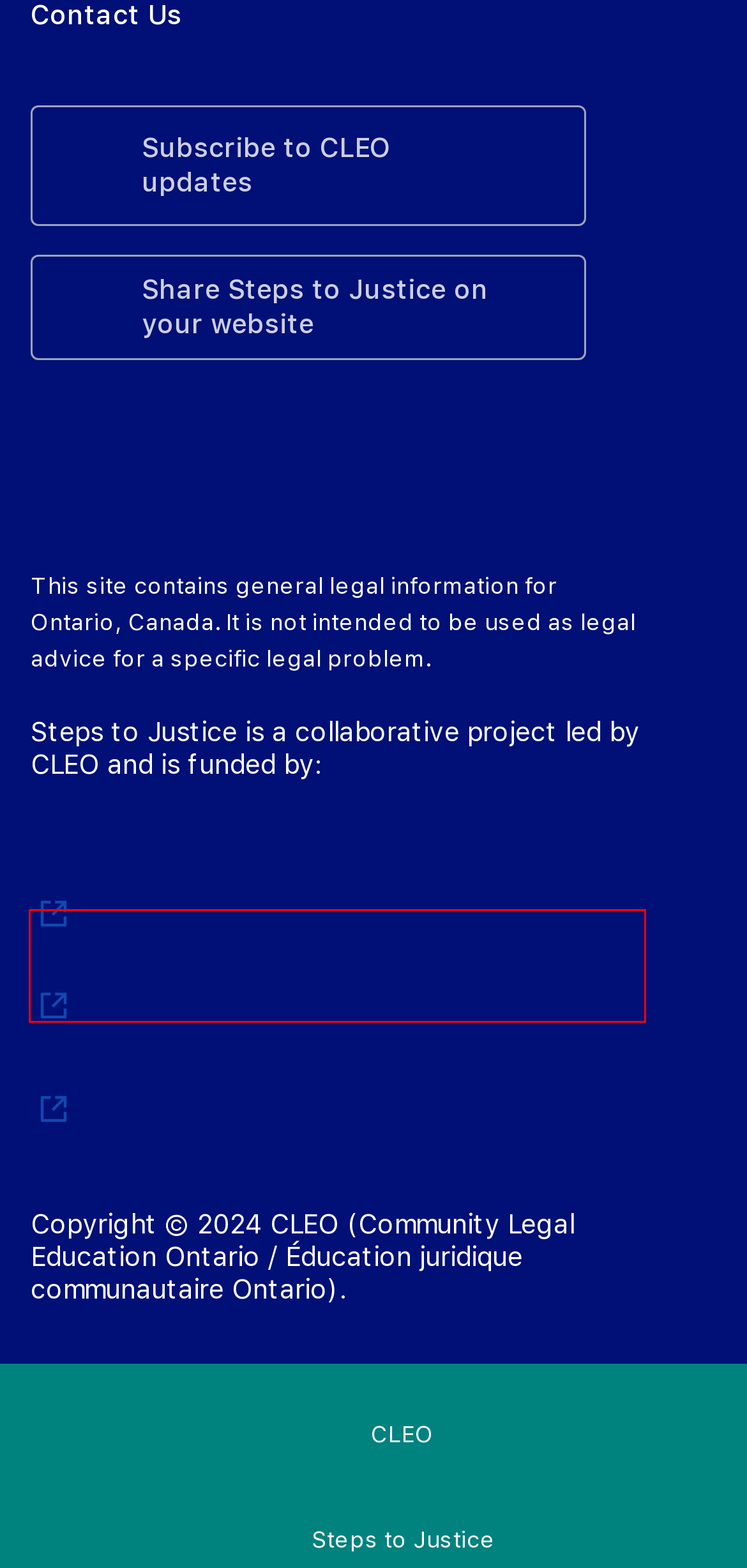You have a screenshot with a red rectangle around a UI element. Recognize and extract the text within this red bounding box using OCR.

This site contains general legal information for Ontario, Canada. It is not intended to be used as legal advice for a specific legal problem.